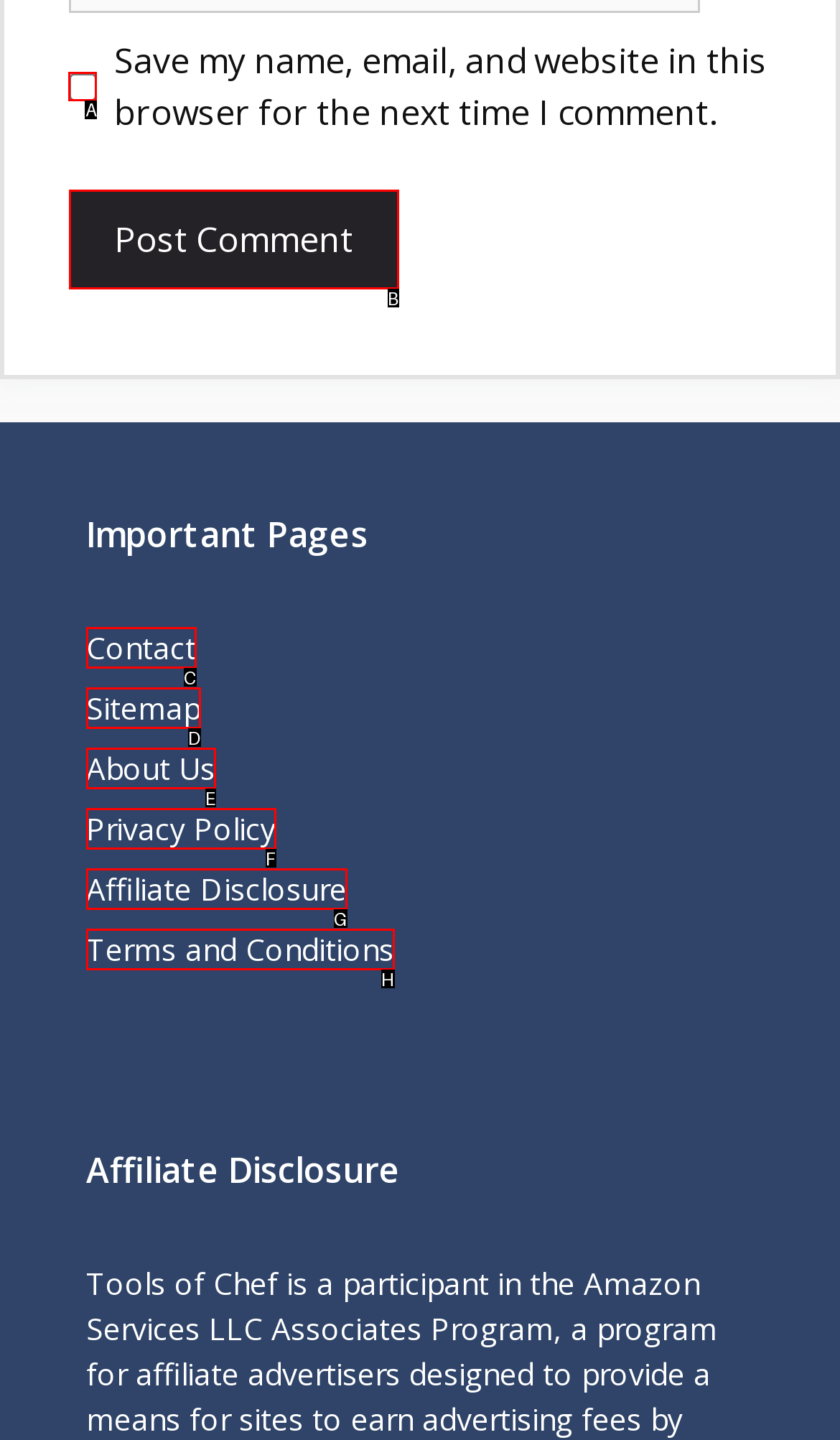Please indicate which option's letter corresponds to the task: Check the checkbox to save your name and email by examining the highlighted elements in the screenshot.

A